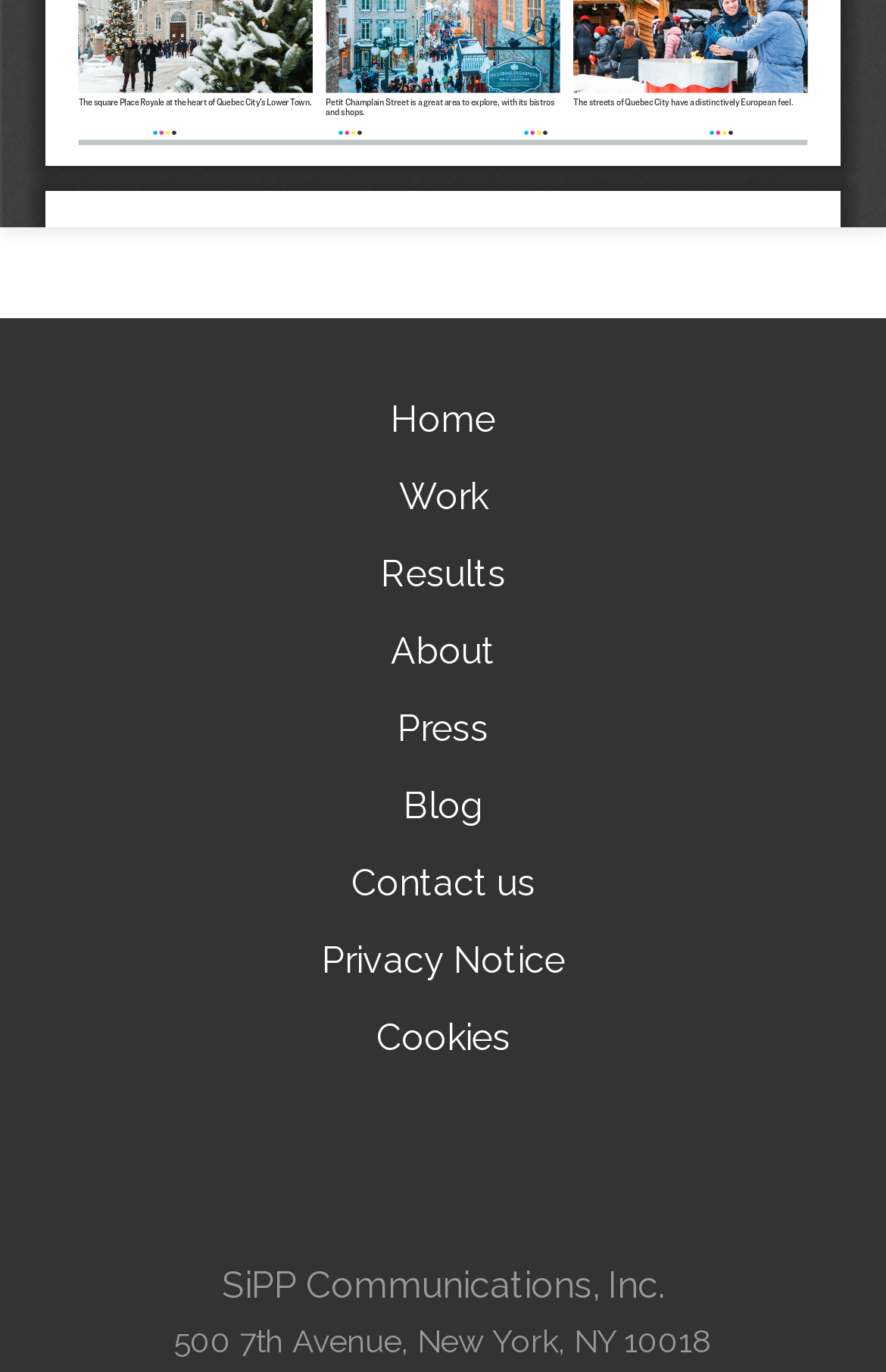Locate the bounding box coordinates of the area where you should click to accomplish the instruction: "visit Facebook page".

[0.597, 0.818, 0.669, 0.876]